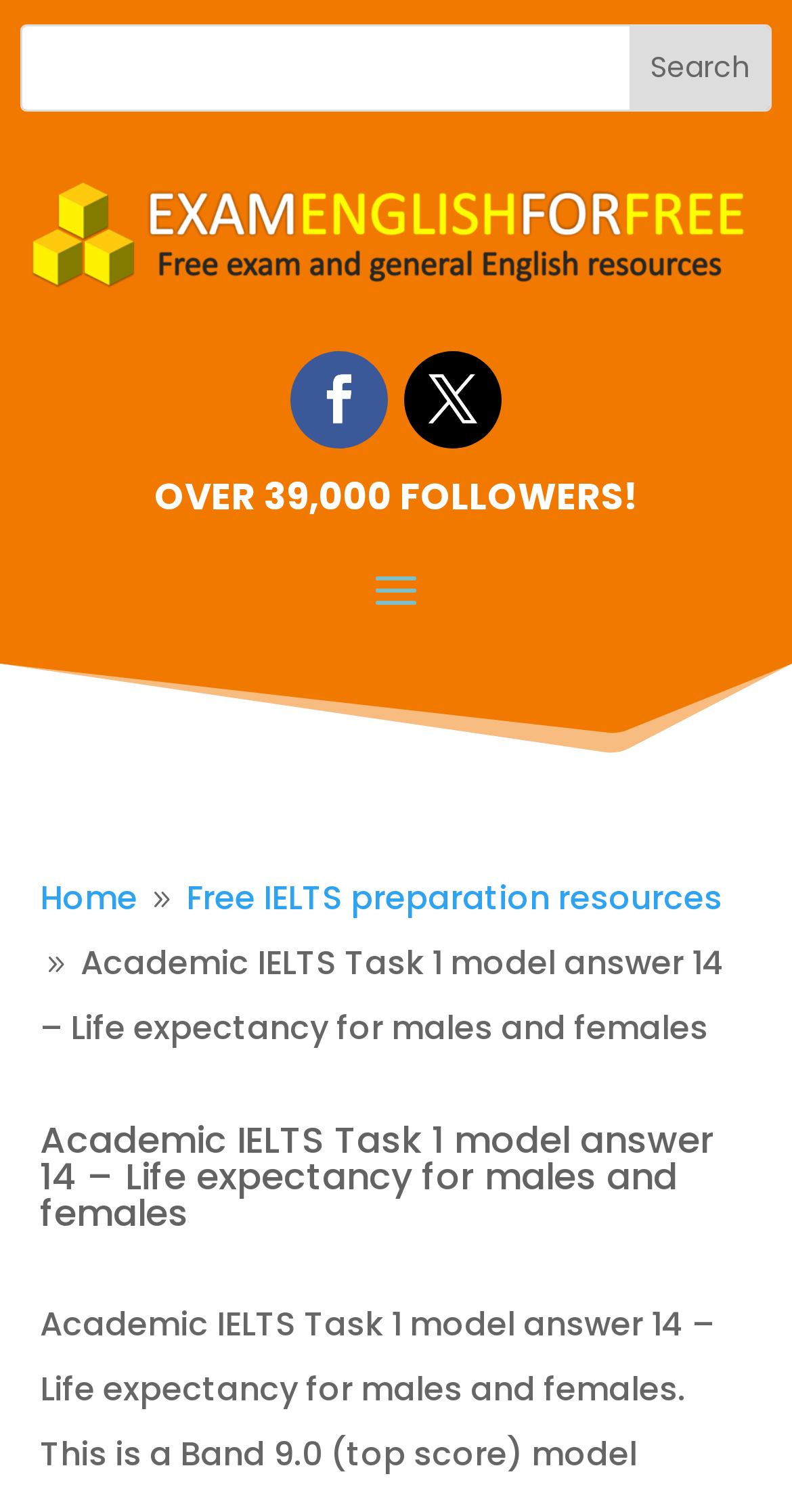Locate the bounding box coordinates of the UI element described by: "value="Search"". Provide the coordinates as four float numbers between 0 and 1, formatted as [left, top, right, bottom].

[0.796, 0.017, 0.972, 0.072]